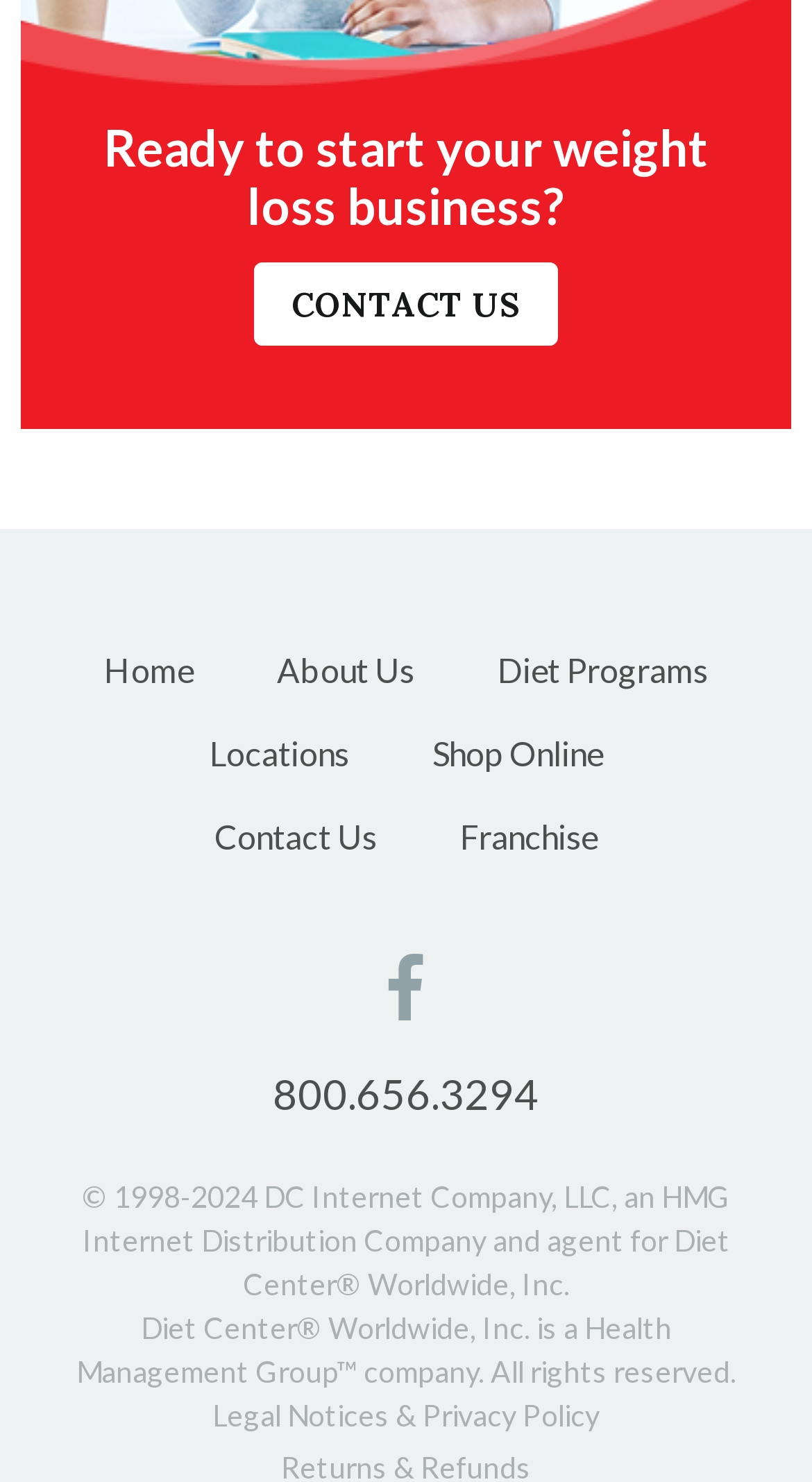Determine the coordinates of the bounding box that should be clicked to complete the instruction: "View Legal Notices & Privacy Policy". The coordinates should be represented by four float numbers between 0 and 1: [left, top, right, bottom].

[0.067, 0.94, 0.933, 0.97]